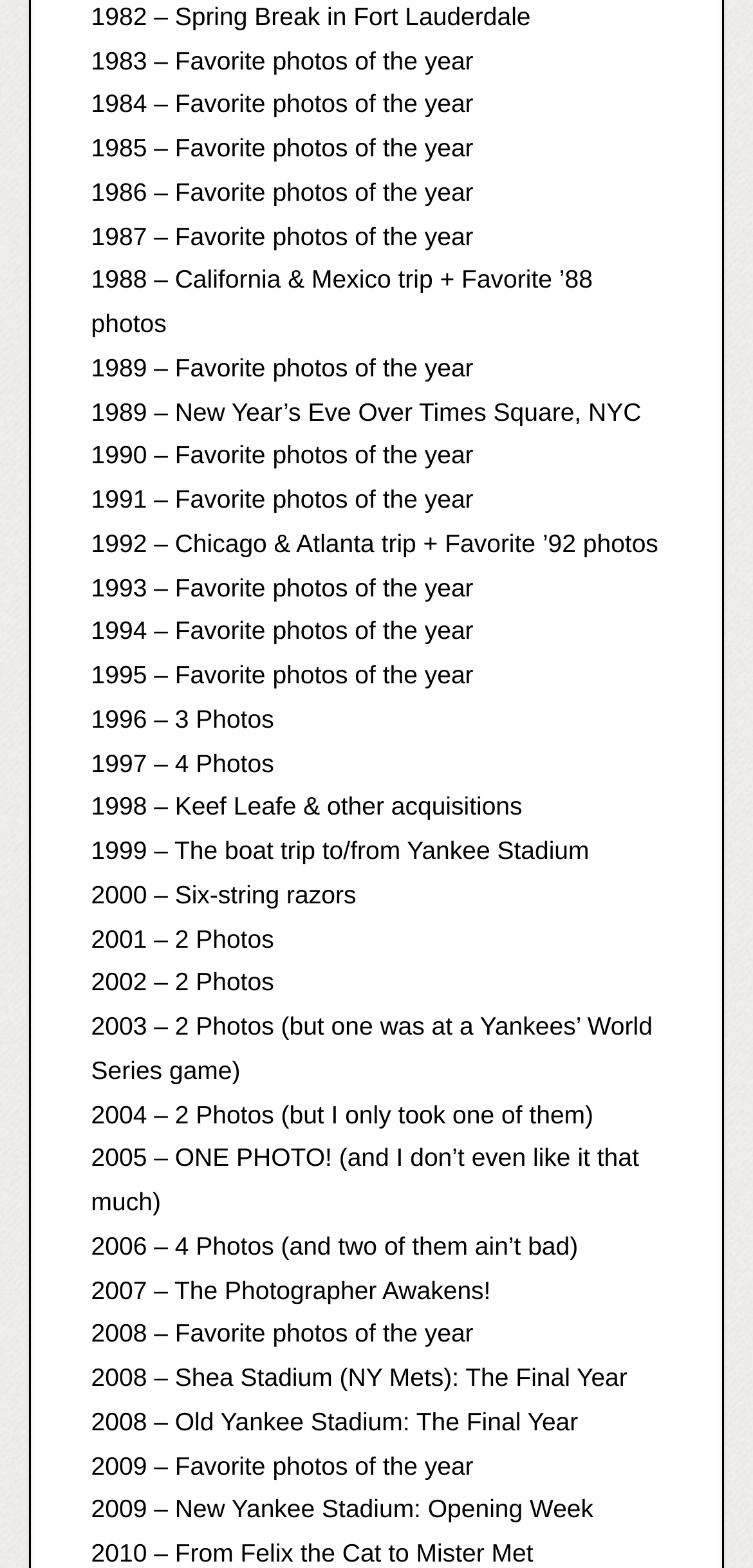What is the earliest year mentioned on this webpage?
Give a detailed response to the question by analyzing the screenshot.

I looked at the text of the link elements and found that the earliest year mentioned is 1982, which is in the link '1982 – Spring Break in Fort Lauderdale'.